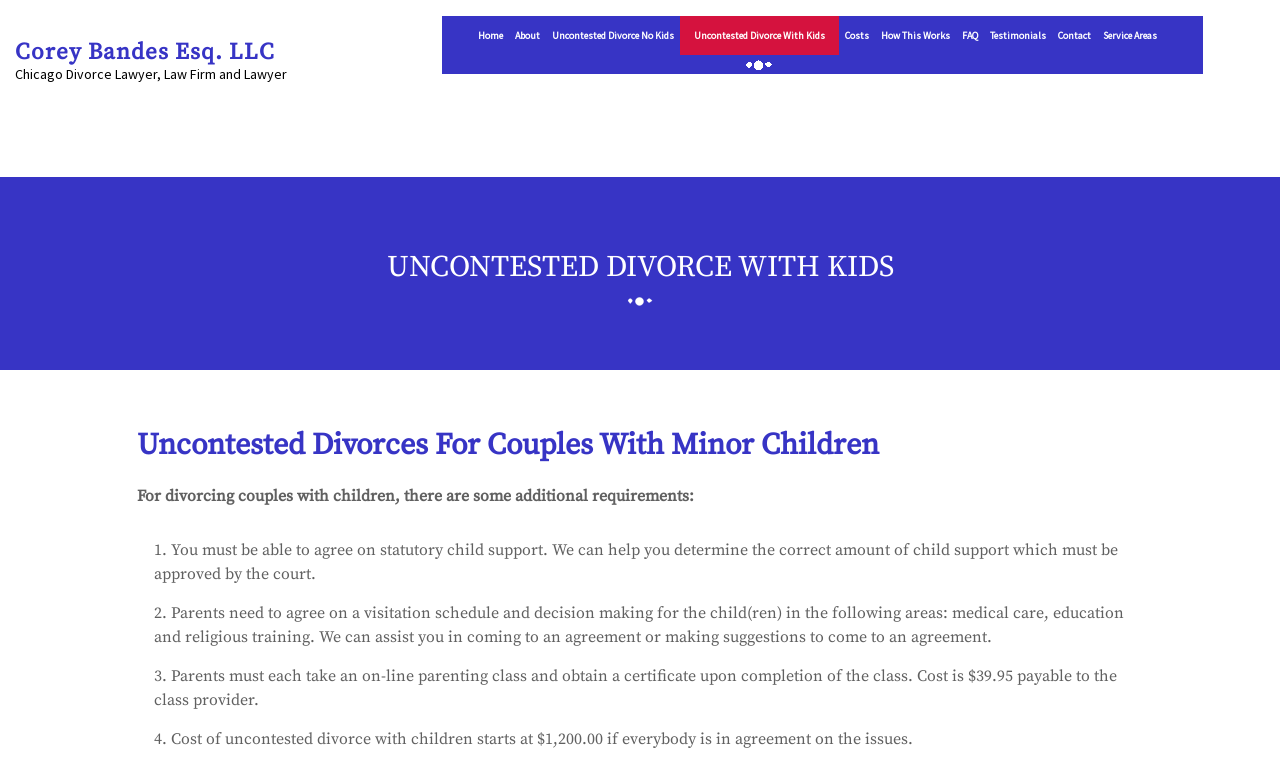Pinpoint the bounding box coordinates for the area that should be clicked to perform the following instruction: "Click the 'Home' link".

[0.368, 0.021, 0.397, 0.073]